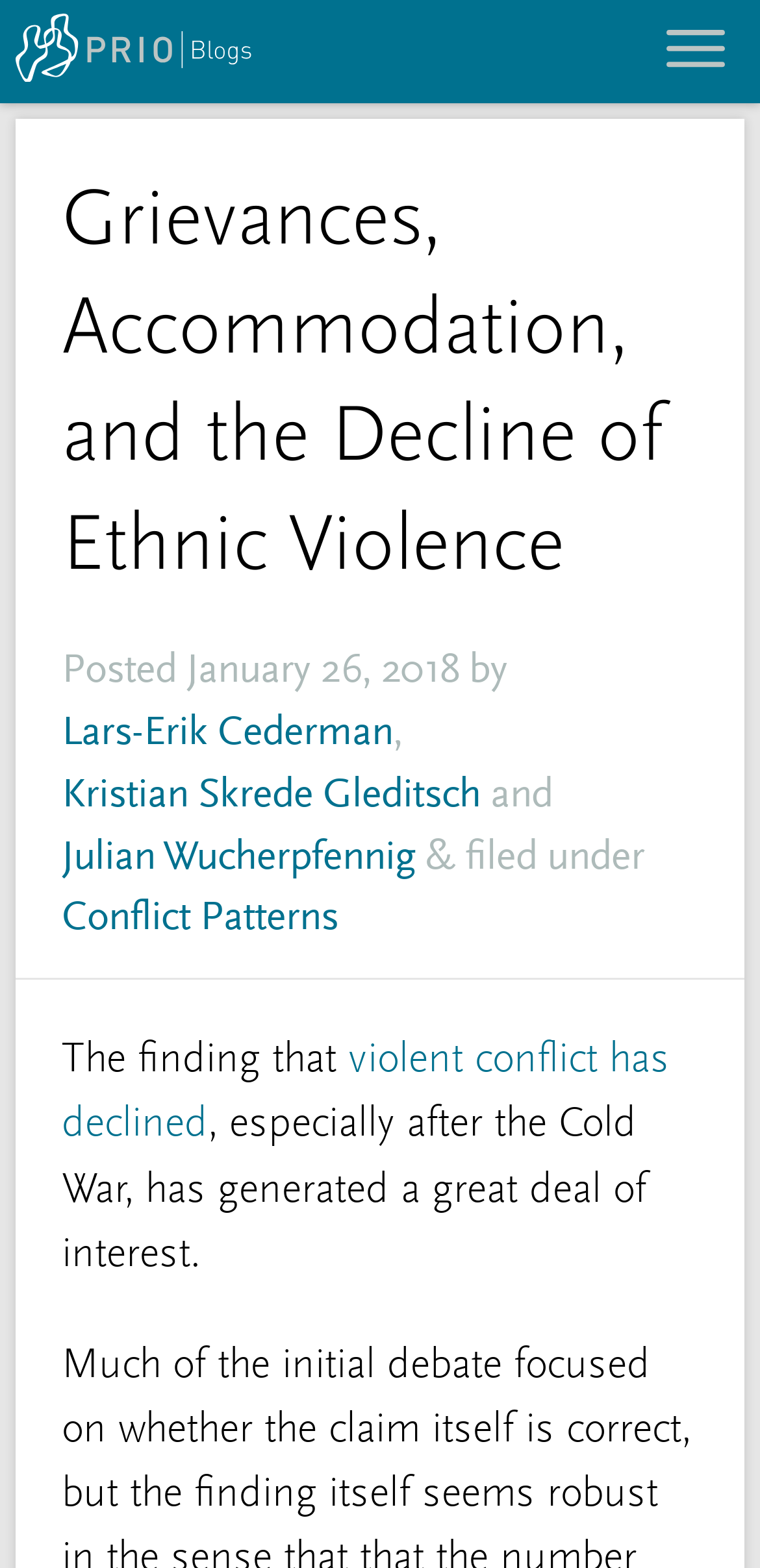Find the bounding box coordinates for the UI element that matches this description: "Lars-Erik Cederman".

[0.082, 0.451, 0.517, 0.482]